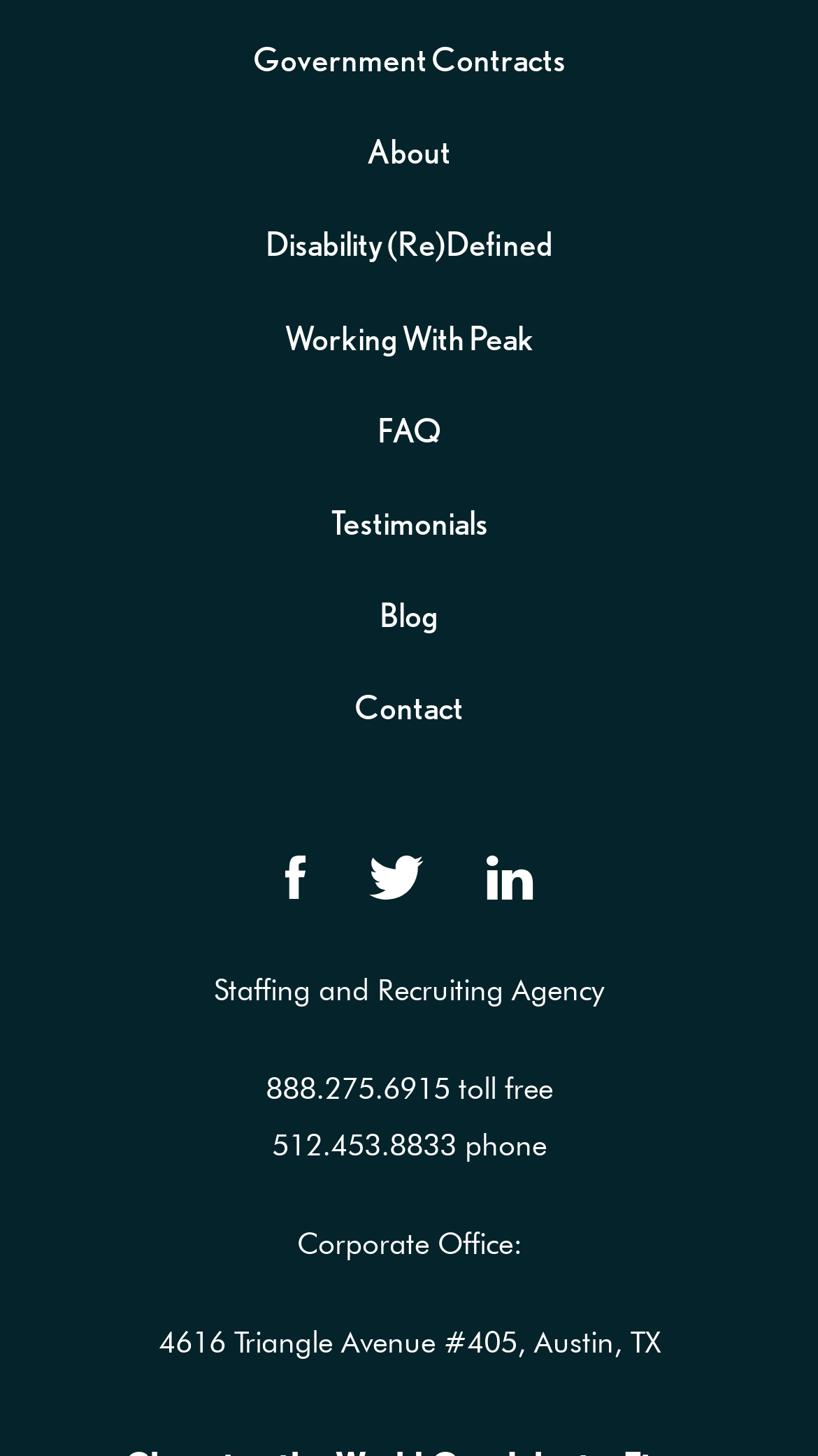Highlight the bounding box coordinates of the element you need to click to perform the following instruction: "Call 888.275.6915."

[0.324, 0.728, 0.676, 0.767]